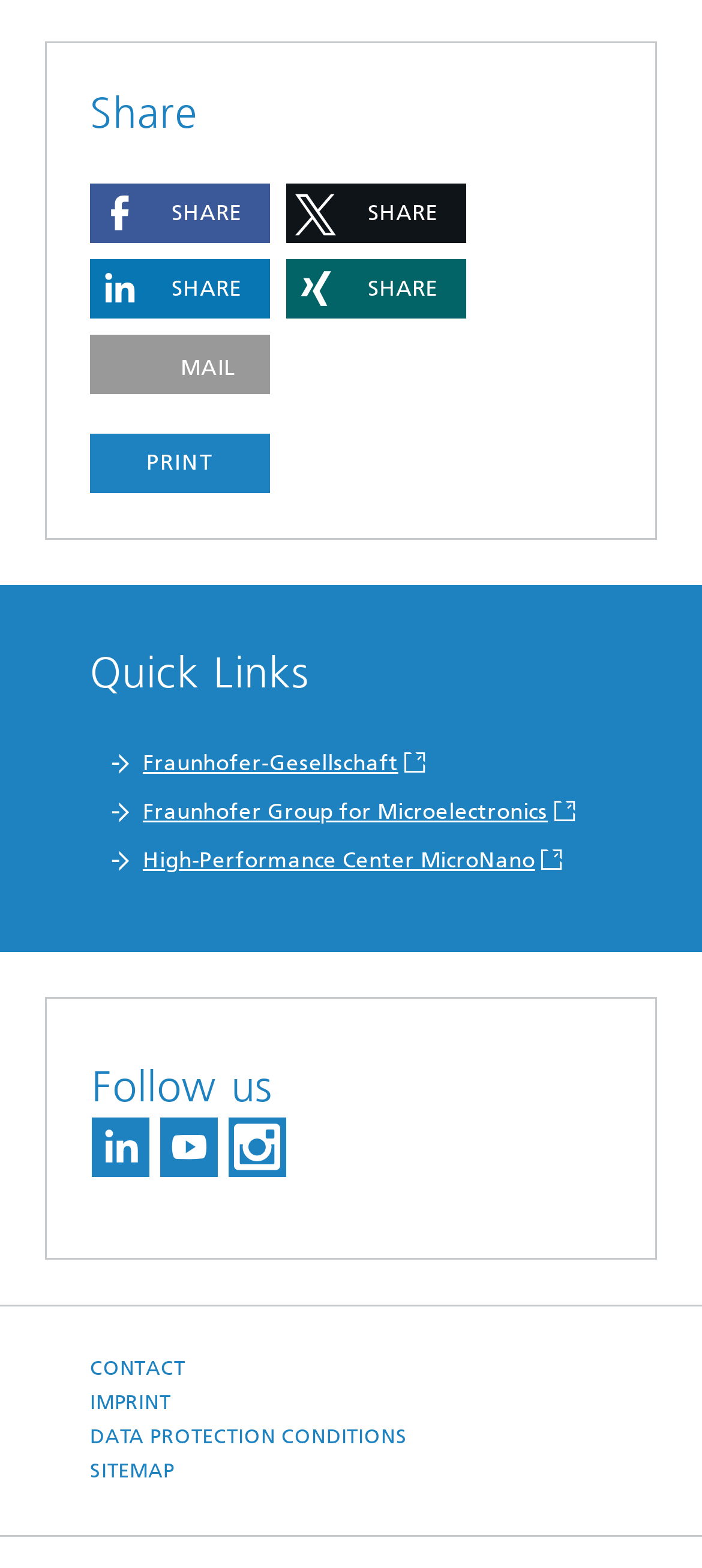How many social media links are there?
Answer the question with as much detail as possible.

There are three social media links, represented by the icons , , and , which are likely Facebook, Twitter, and LinkedIn respectively.